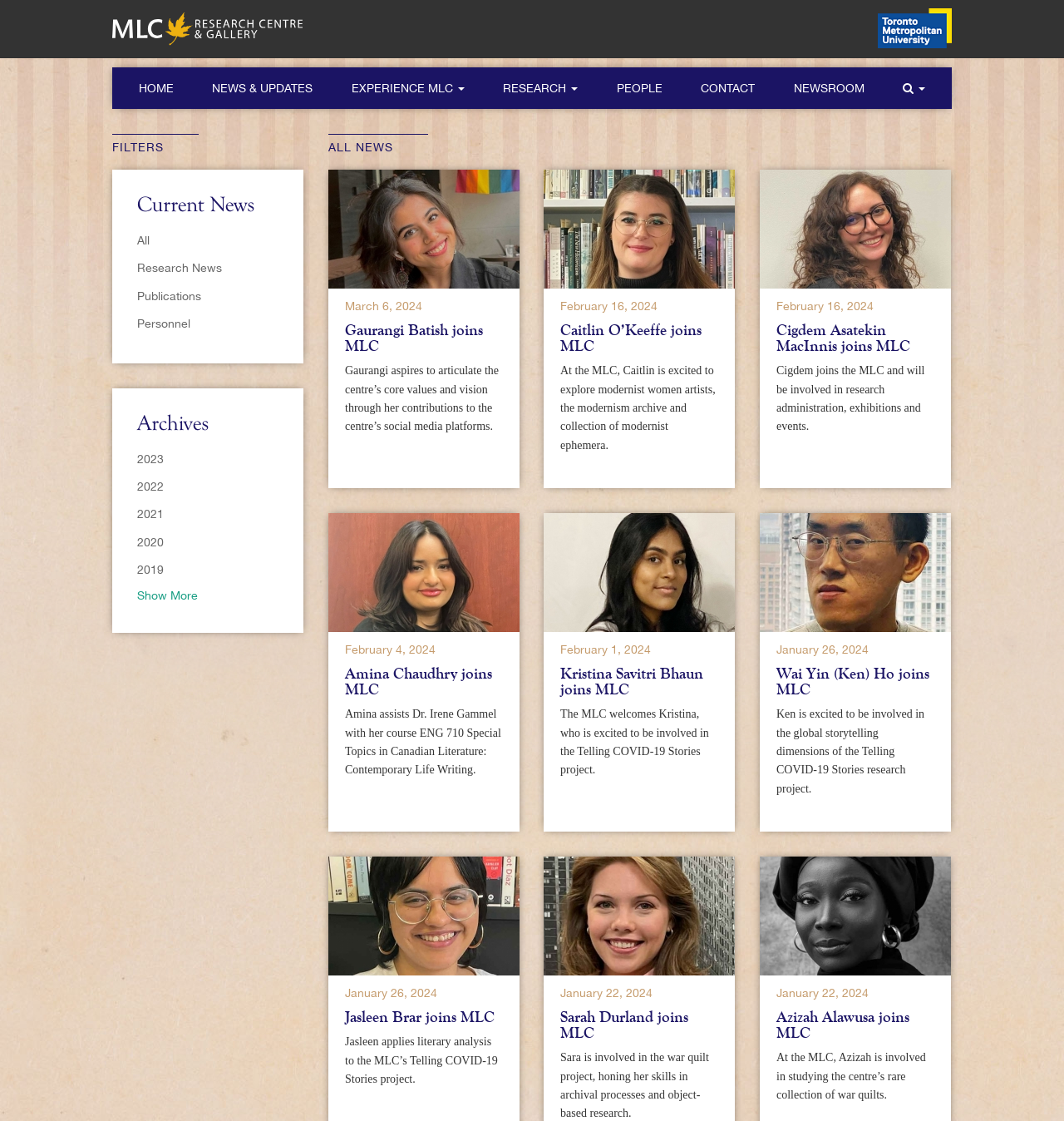Provide an in-depth caption for the elements present on the webpage.

This webpage is from the Modern Literature and Culture Research Centre (MLC) at Ryerson University, featuring news, events, and announcements. At the top, there are two images: the MLC logo and the Toronto Metropolitan University logo. Below these images, there is a navigation menu with seven links: HOME, NEWS & UPDATES, EXPERIENCE MLC, RESEARCH, PEOPLE, CONTACT, and NEWSROOM. 

The main content of the page is divided into several sections, each featuring a news article or announcement. There are eight sections in total, each with a heading, a link to the full article, an image, and a timestamp indicating the date of the article. The headings include "Gaurangi Batish joins MLC", "Caitlin O’Keeffe joins MLC", "Cigdem Asatekin MacInnis joins MLC", "Amina Chaudhry joins MLC", "Kristina Savitri Bhaun joins MLC", "Wai Yin (Ken) Ho joins MLC", "Jasleen Brar joins MLC", and "Sarah Durland joins MLC". 

Each section provides a brief summary of the article, including the person's name, their role, and a brief description of their work or research. The images accompanying each section are likely photos of the individuals mentioned. The timestamps range from January 22, 2024, to March 6, 2024, indicating the dates of the announcements.